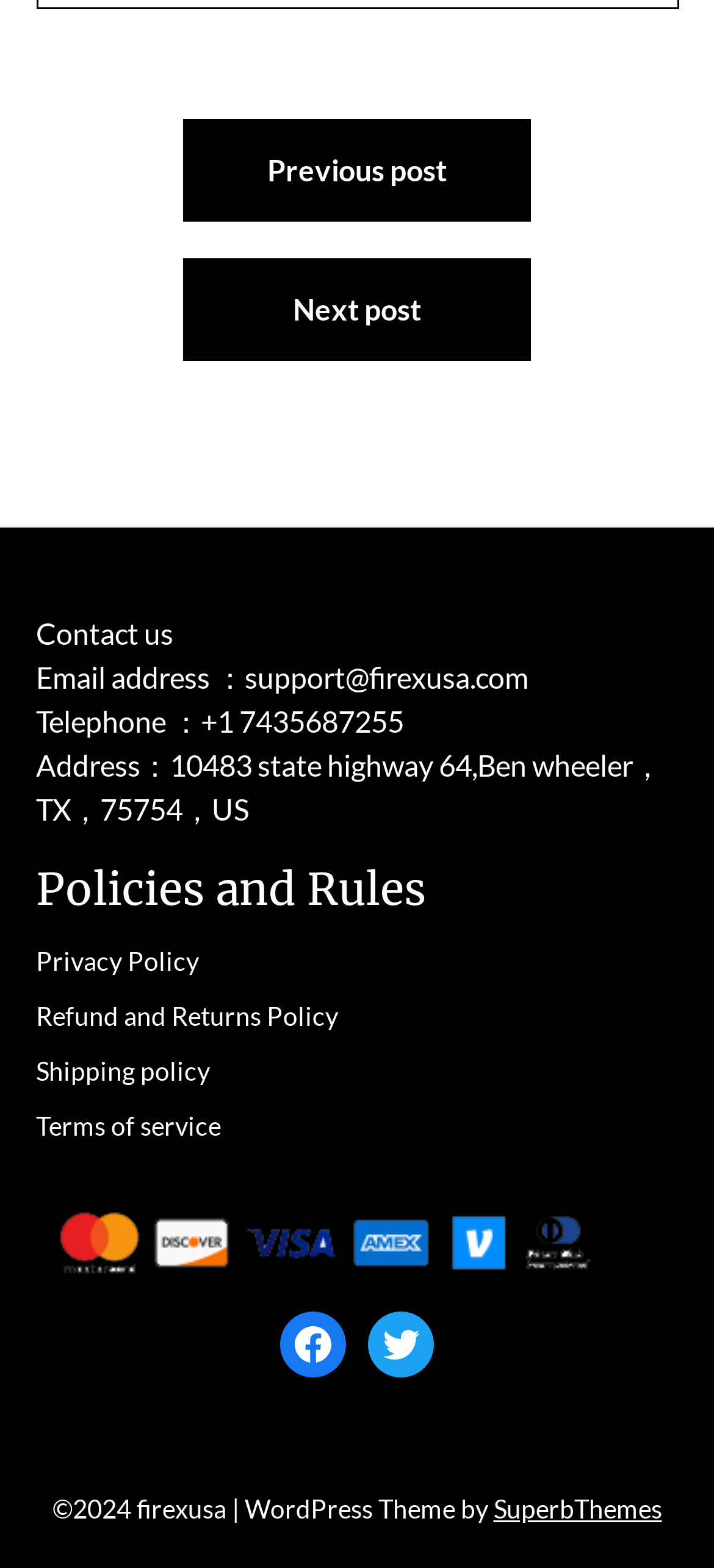Indicate the bounding box coordinates of the clickable region to achieve the following instruction: "Contact us via email."

[0.05, 0.421, 0.74, 0.443]